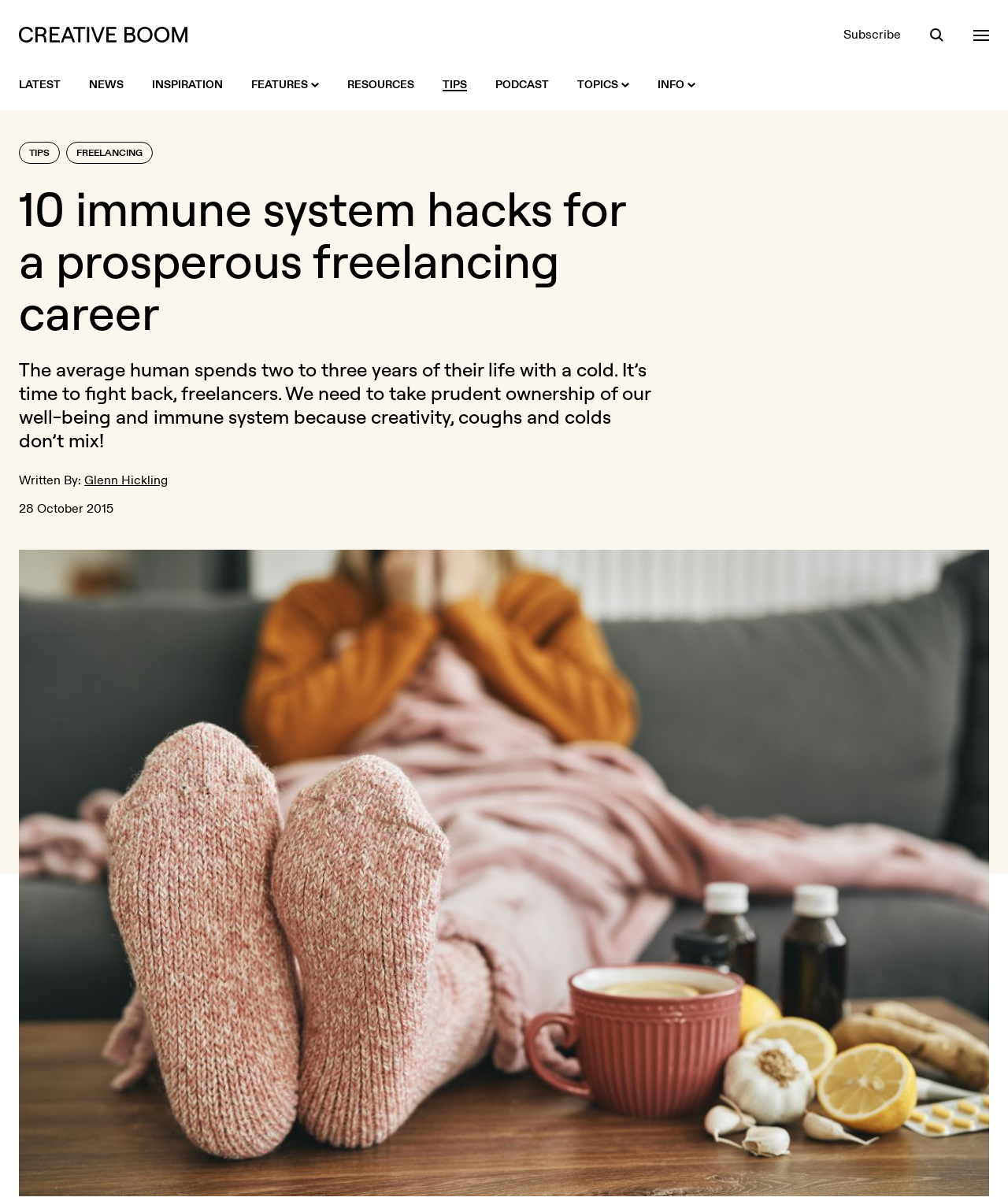Please give the bounding box coordinates of the area that should be clicked to fulfill the following instruction: "View the latest news". The coordinates should be in the format of four float numbers from 0 to 1, i.e., [left, top, right, bottom].

[0.019, 0.05, 0.06, 0.092]